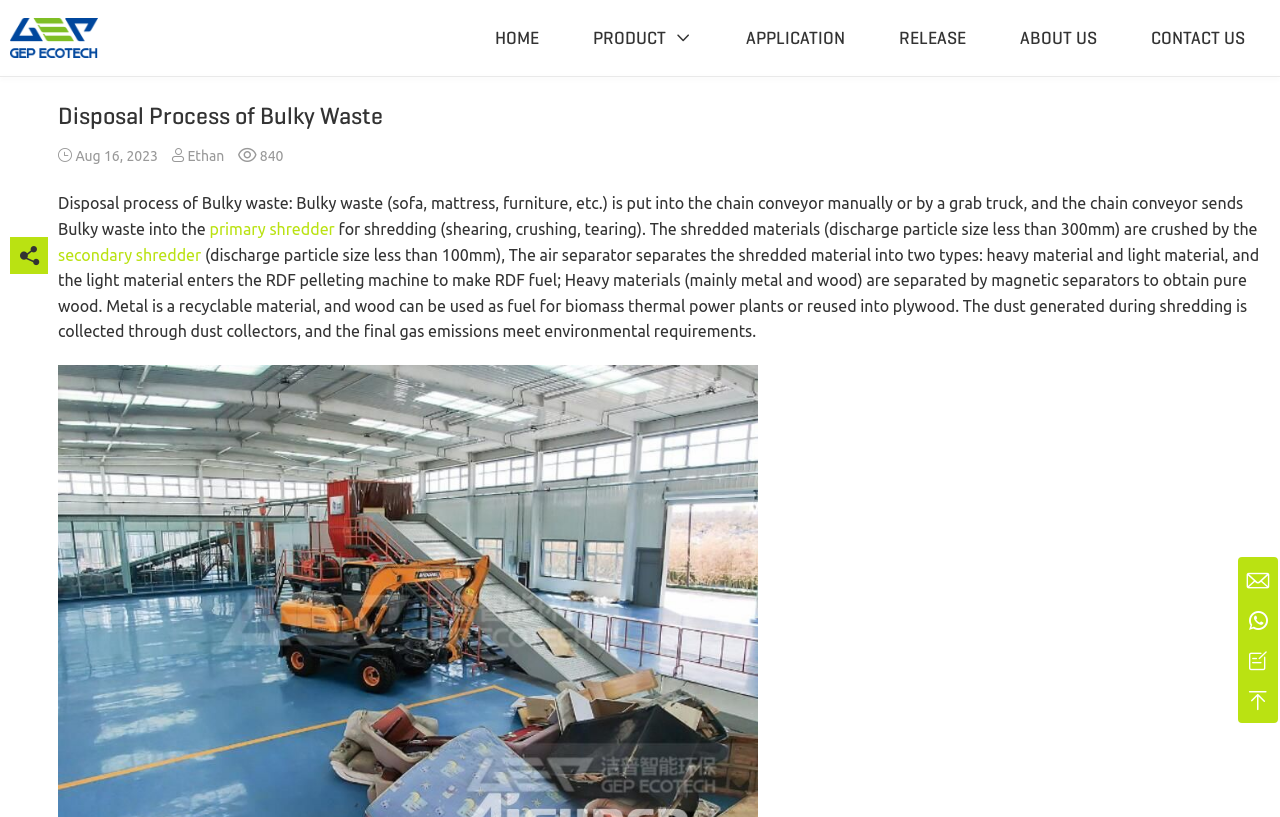How many navigation links are at the top of the webpage?
Give a thorough and detailed response to the question.

I counted the number of navigation links at the top of the webpage, which are 'HOME', 'PRODUCT', 'APPLICATION', 'RELEASE', and 'ABOUT US'.